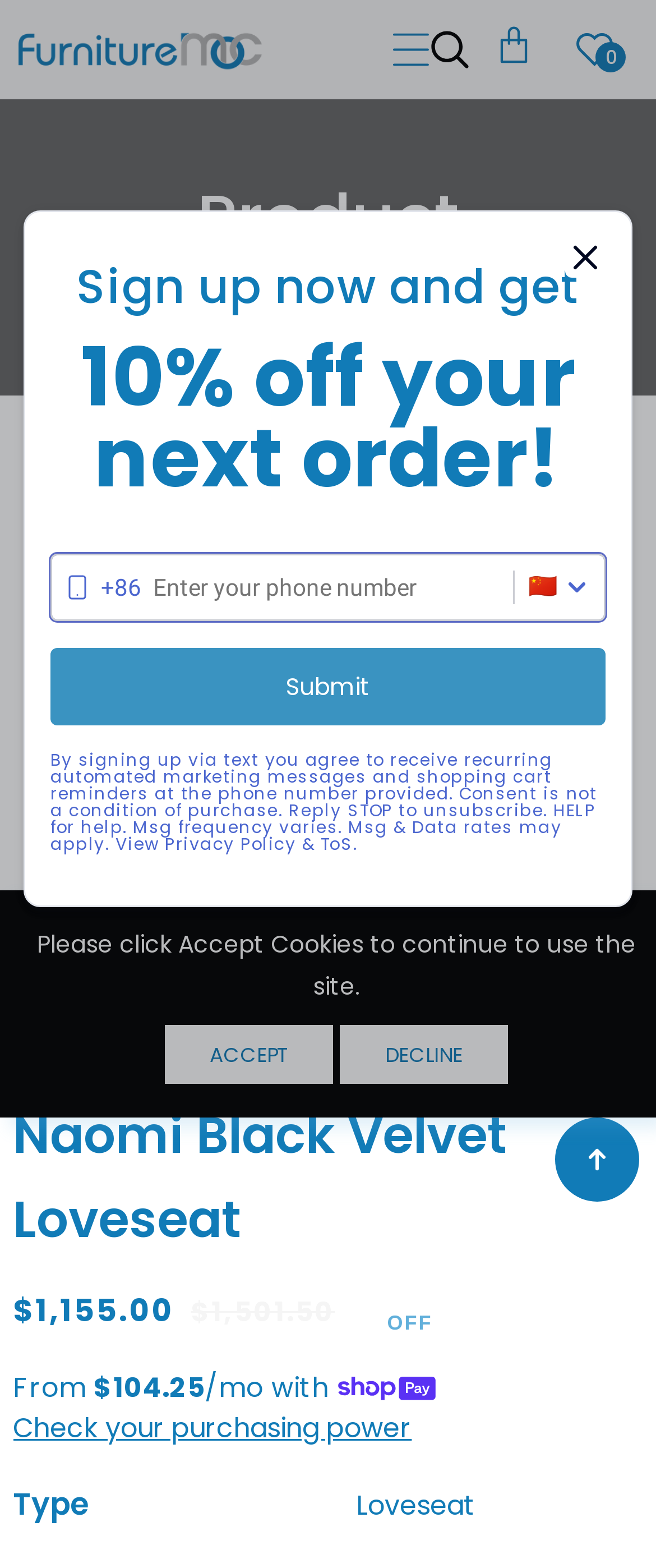Find the bounding box coordinates of the clickable area required to complete the following action: "Click on Business".

None